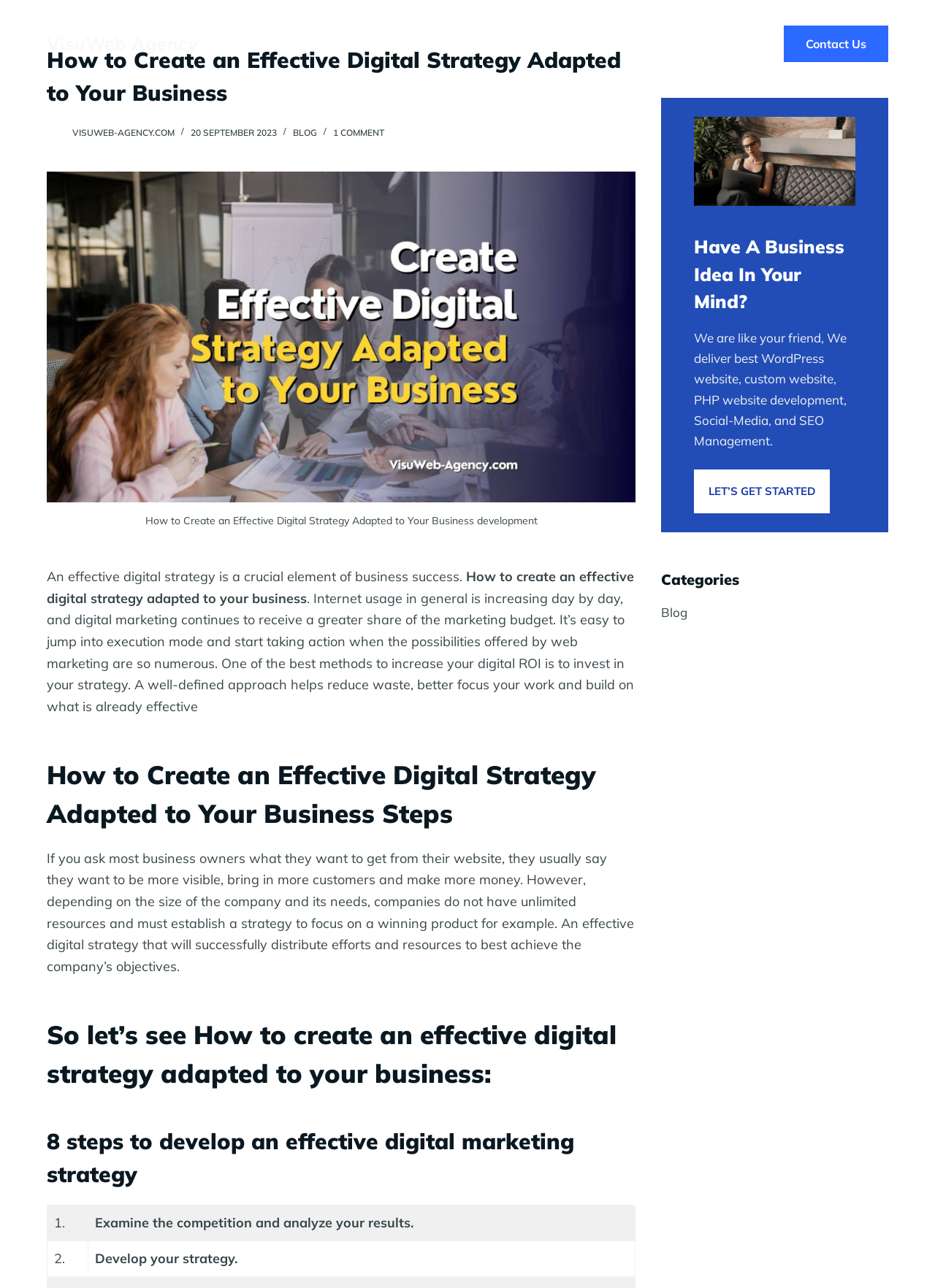Locate and extract the headline of this webpage.

How to Create an Effective Digital Strategy Adapted to Your Business